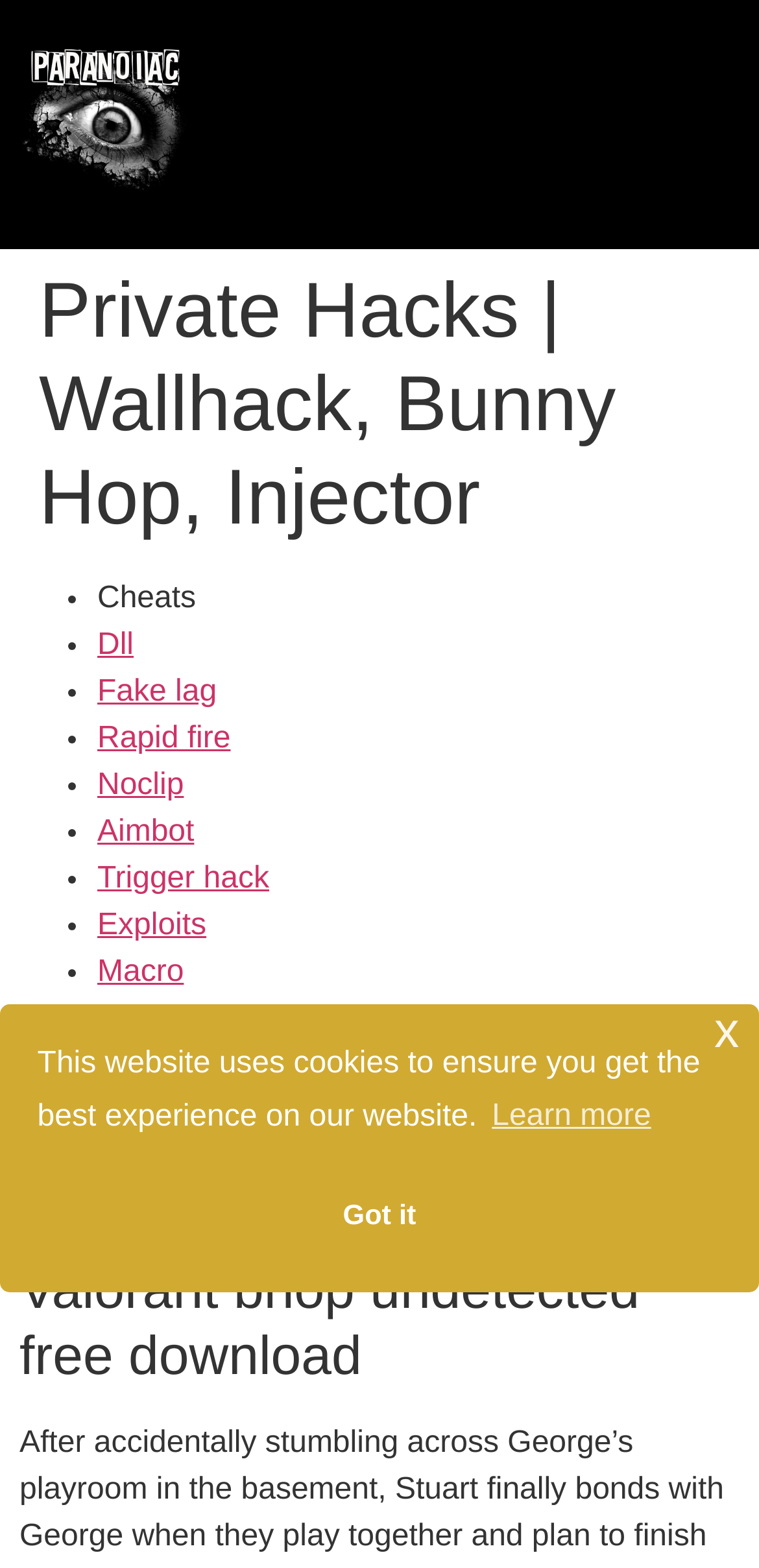What is the topic of the subheading?
Please use the image to provide an in-depth answer to the question.

The subheading on the webpage is 'Valorant bhop undetected free download', which suggests that the webpage is related to Valorant game cheats or hacks.